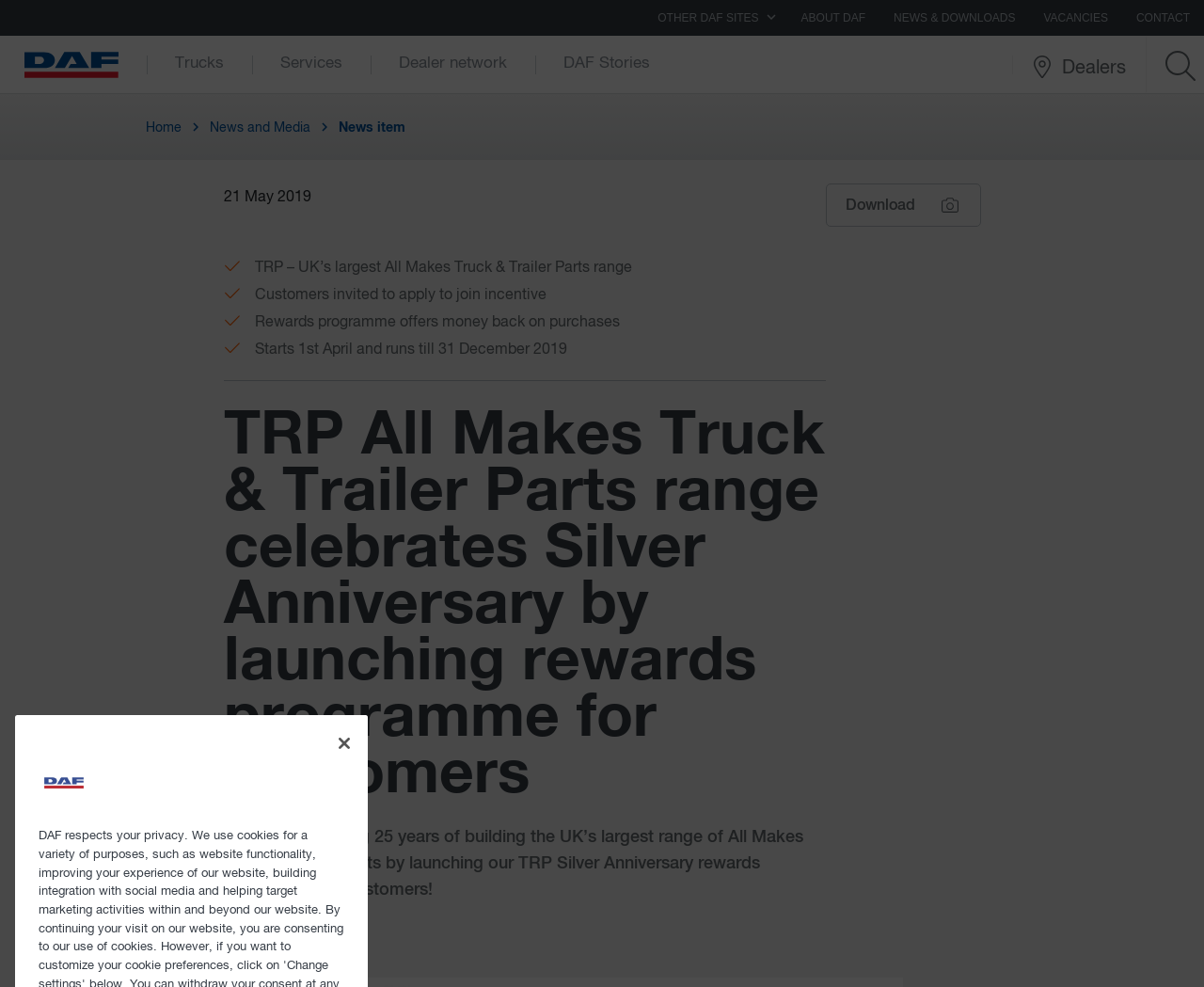Show me the bounding box coordinates of the clickable region to achieve the task as per the instruction: "Sort messages by date".

None